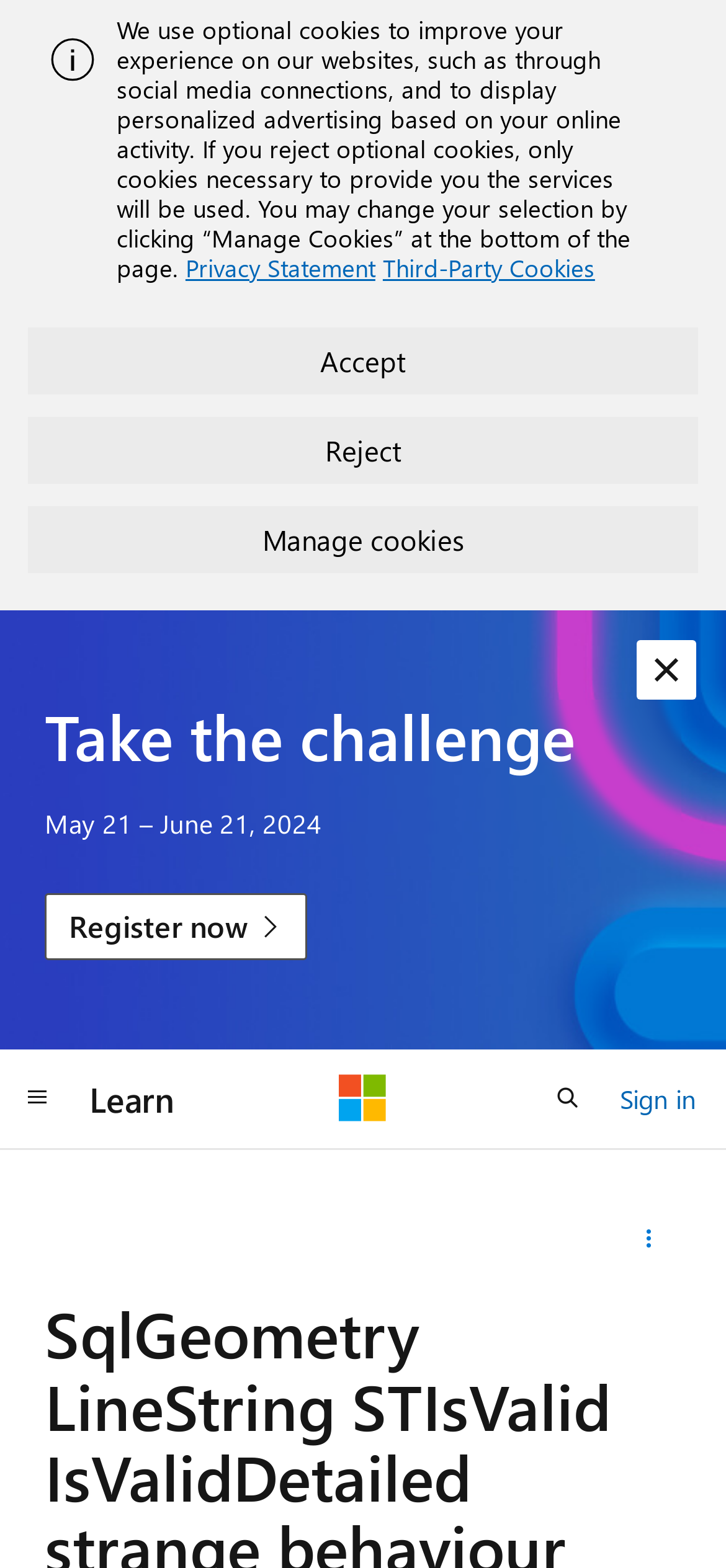Using the description "aria-label="Global navigation" title="Global navigation"", predict the bounding box of the relevant HTML element.

[0.0, 0.679, 0.103, 0.722]